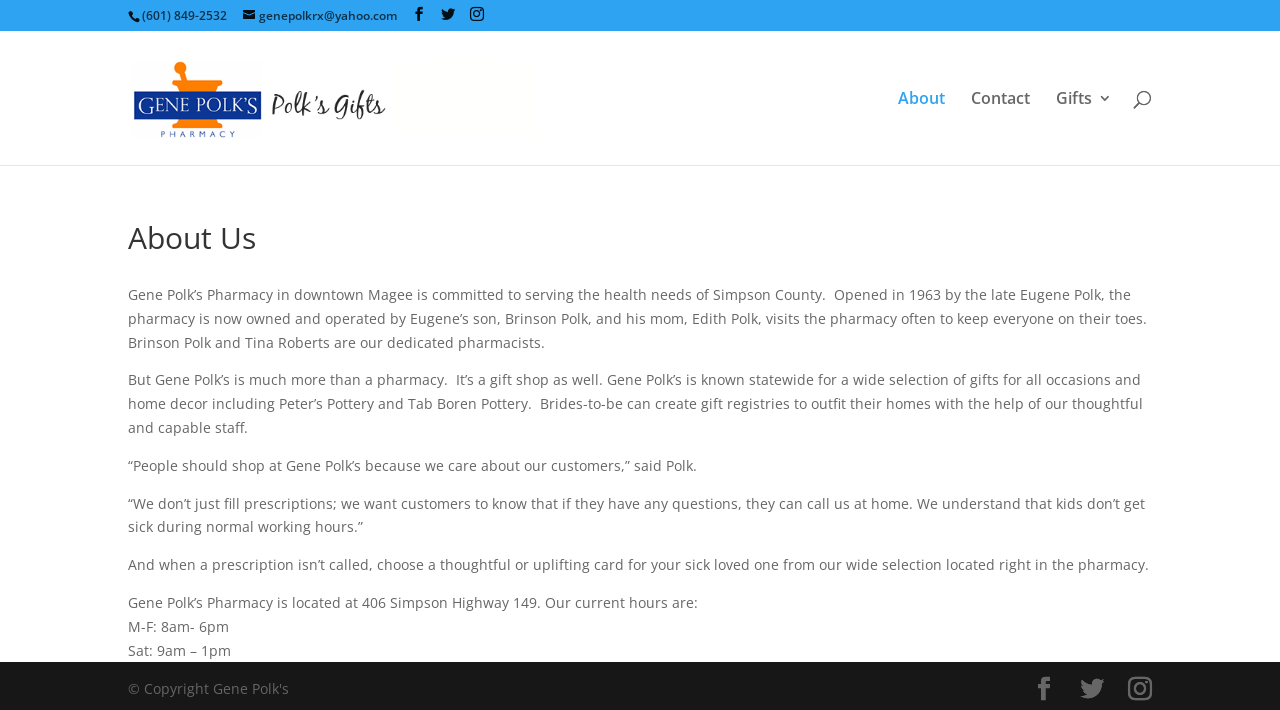Please locate the UI element described by "name="s" placeholder="Search …" title="Search for:"" and provide its bounding box coordinates.

[0.157, 0.043, 0.877, 0.046]